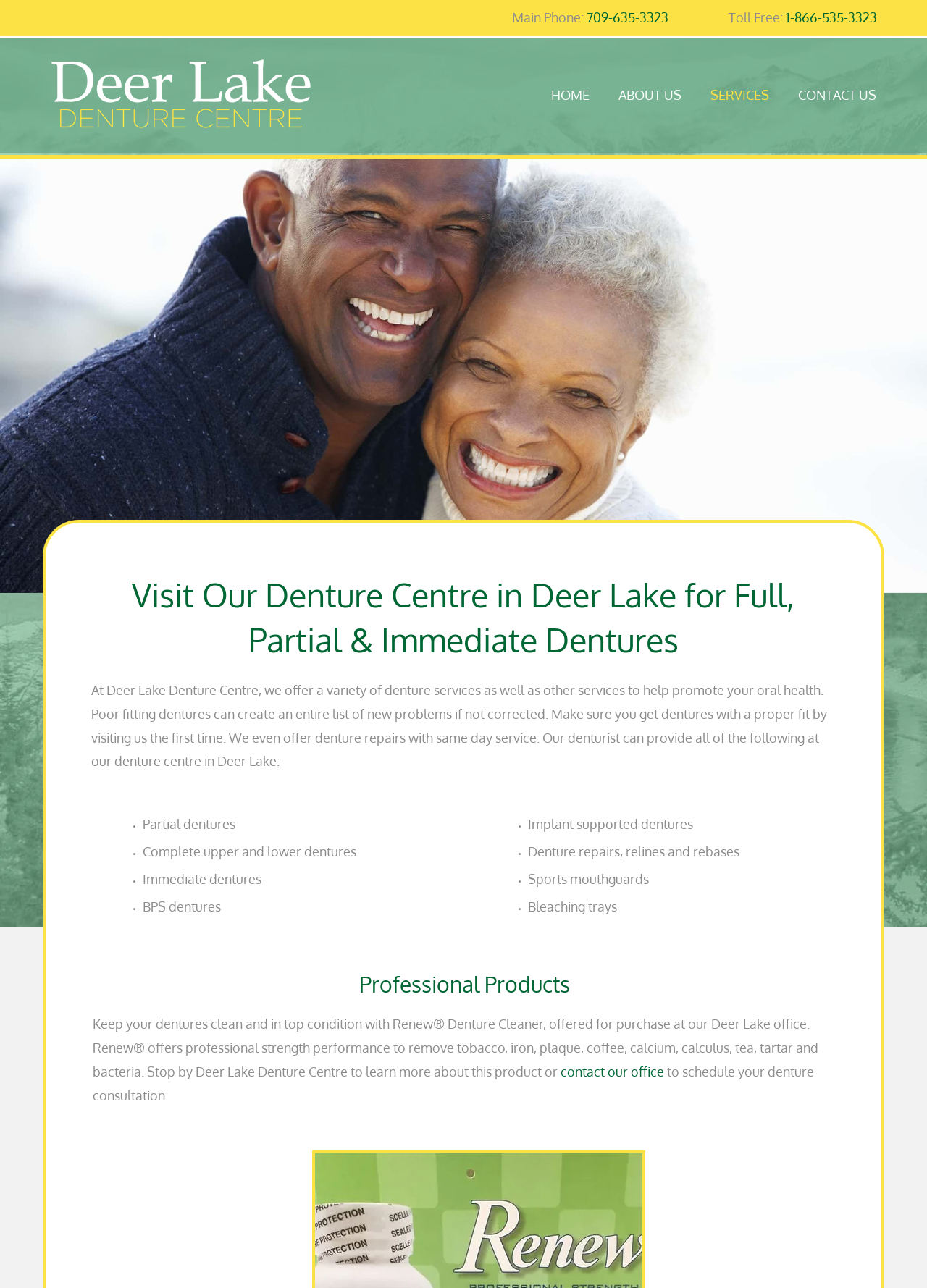Respond to the question below with a single word or phrase:
What is the purpose of Renew Denture Cleaner?

To remove stains and bacteria